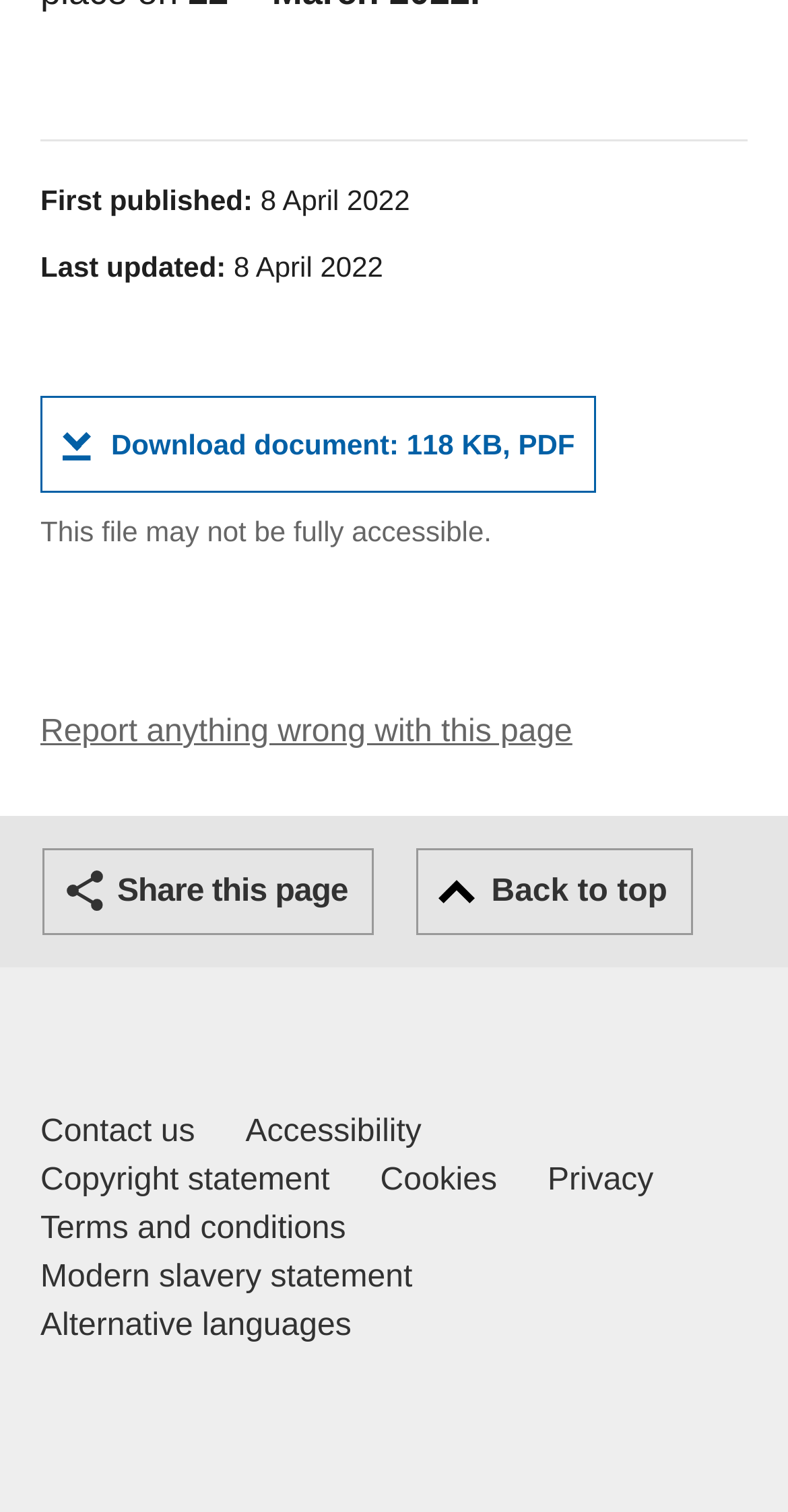Pinpoint the bounding box coordinates of the element to be clicked to execute the instruction: "Report anything wrong with this page".

[0.051, 0.473, 0.726, 0.496]